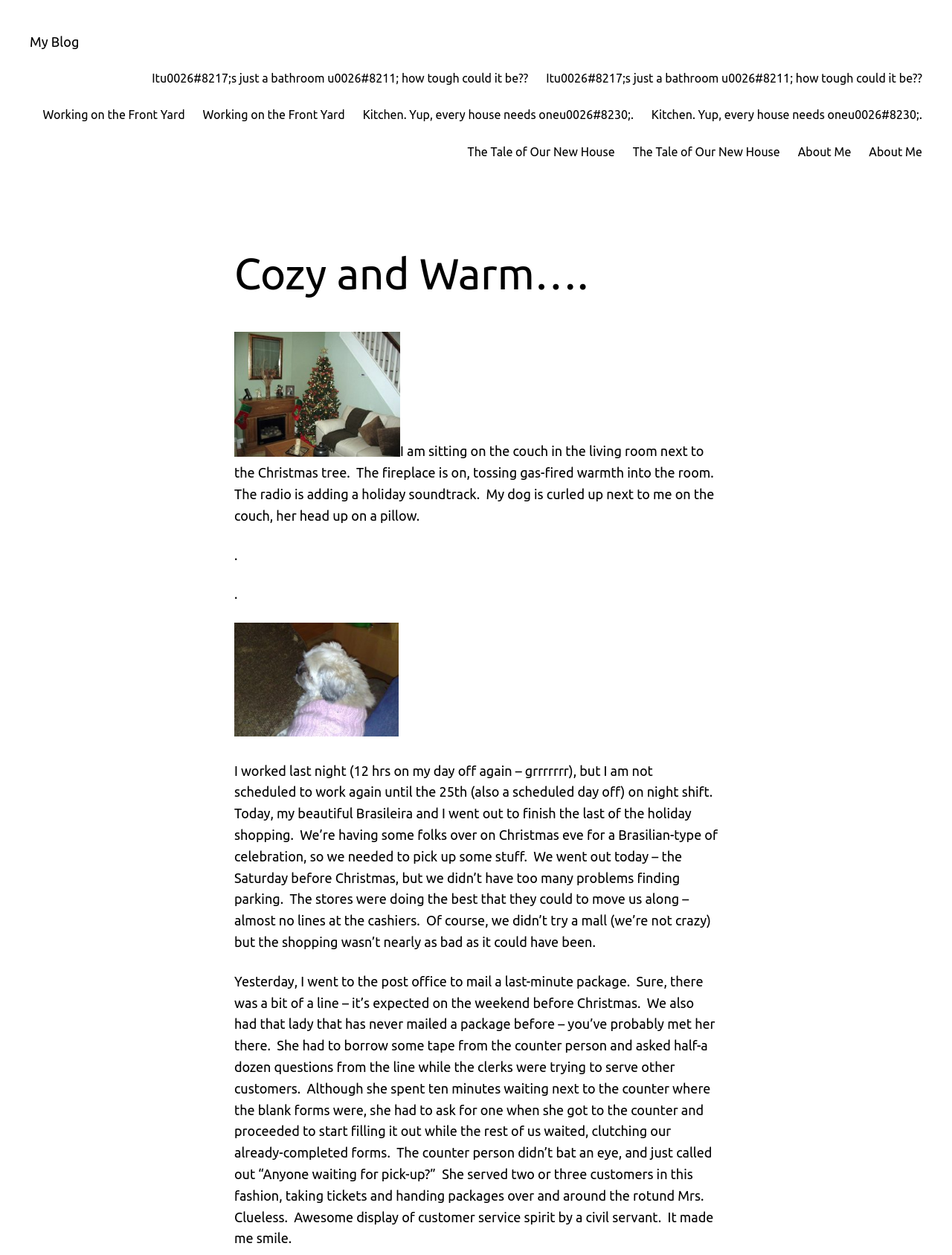Please locate the bounding box coordinates of the region I need to click to follow this instruction: "Enter email address".

None